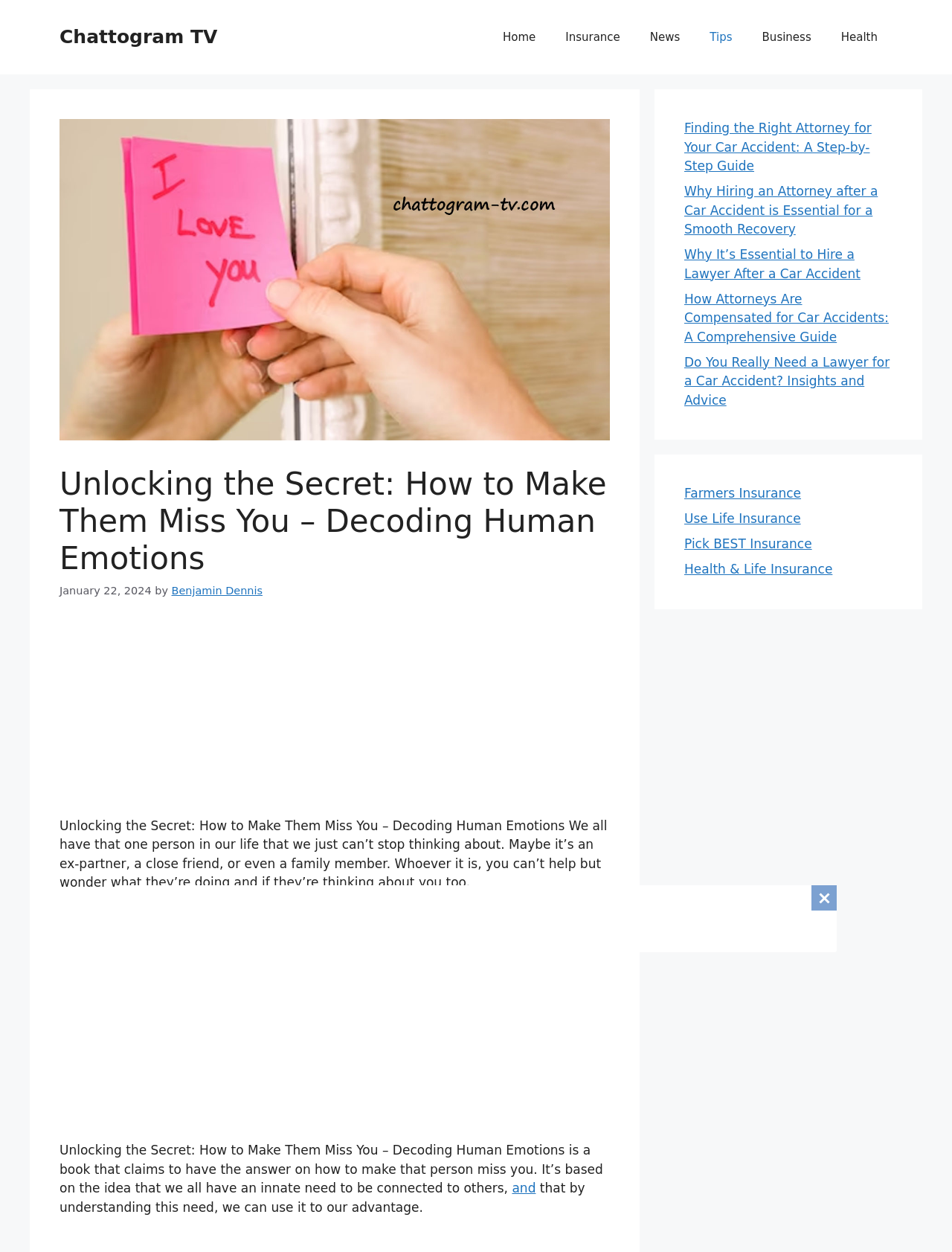Pinpoint the bounding box coordinates of the area that must be clicked to complete this instruction: "Visit Twitter page".

None